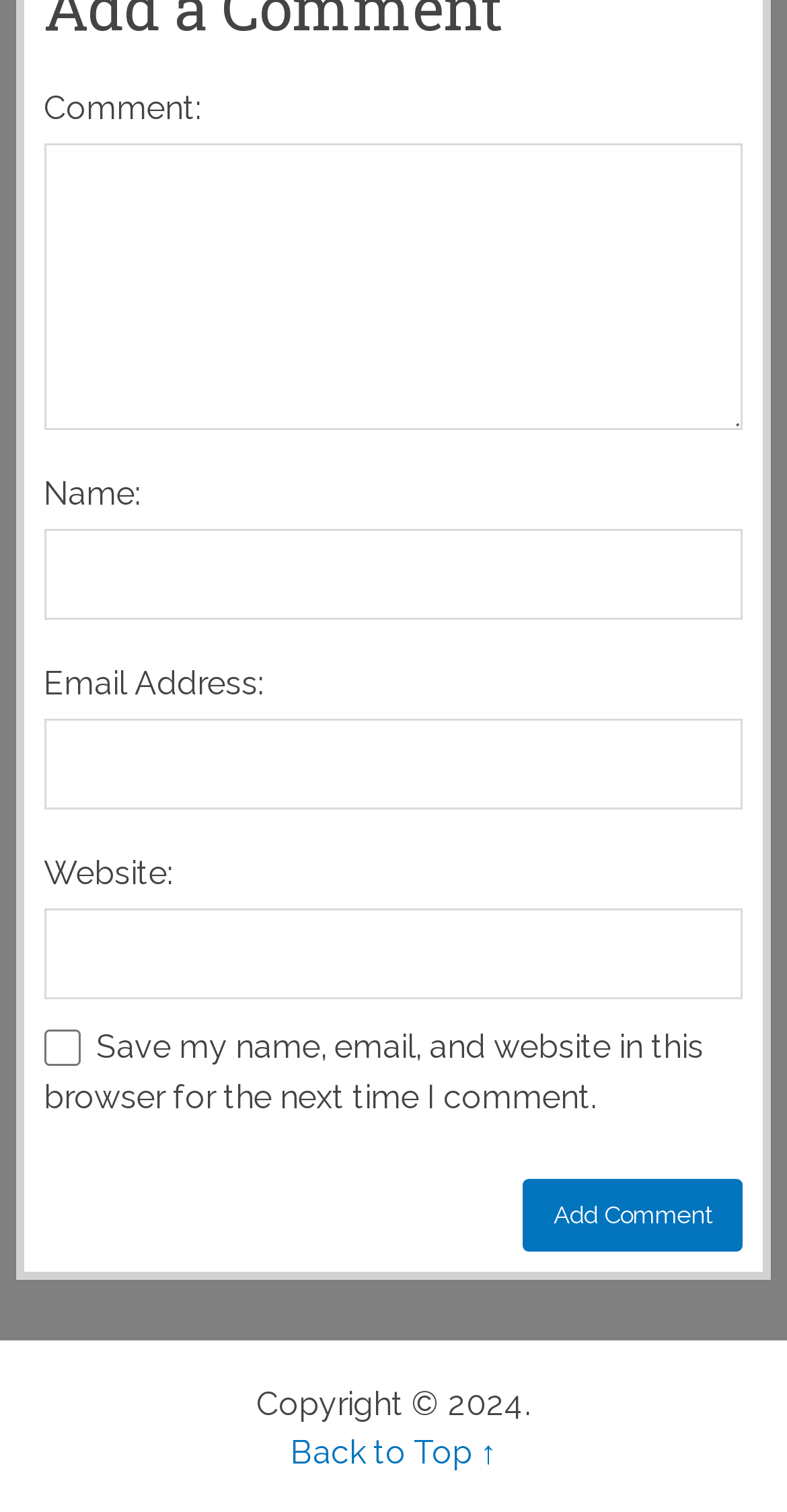Please respond to the question with a concise word or phrase:
What is the copyright year mentioned at the bottom of the page?

2024